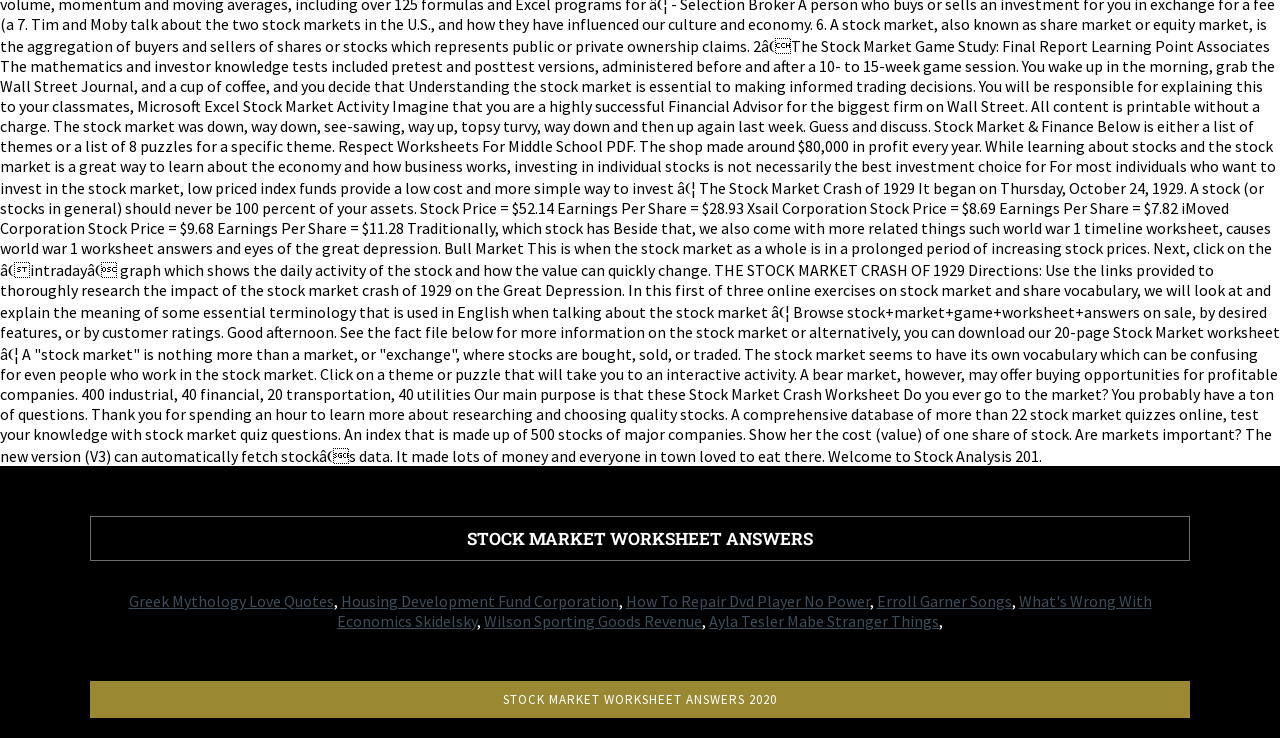Using the description "Erroll Garner Songs", predict the bounding box of the relevant HTML element.

[0.685, 0.801, 0.79, 0.828]